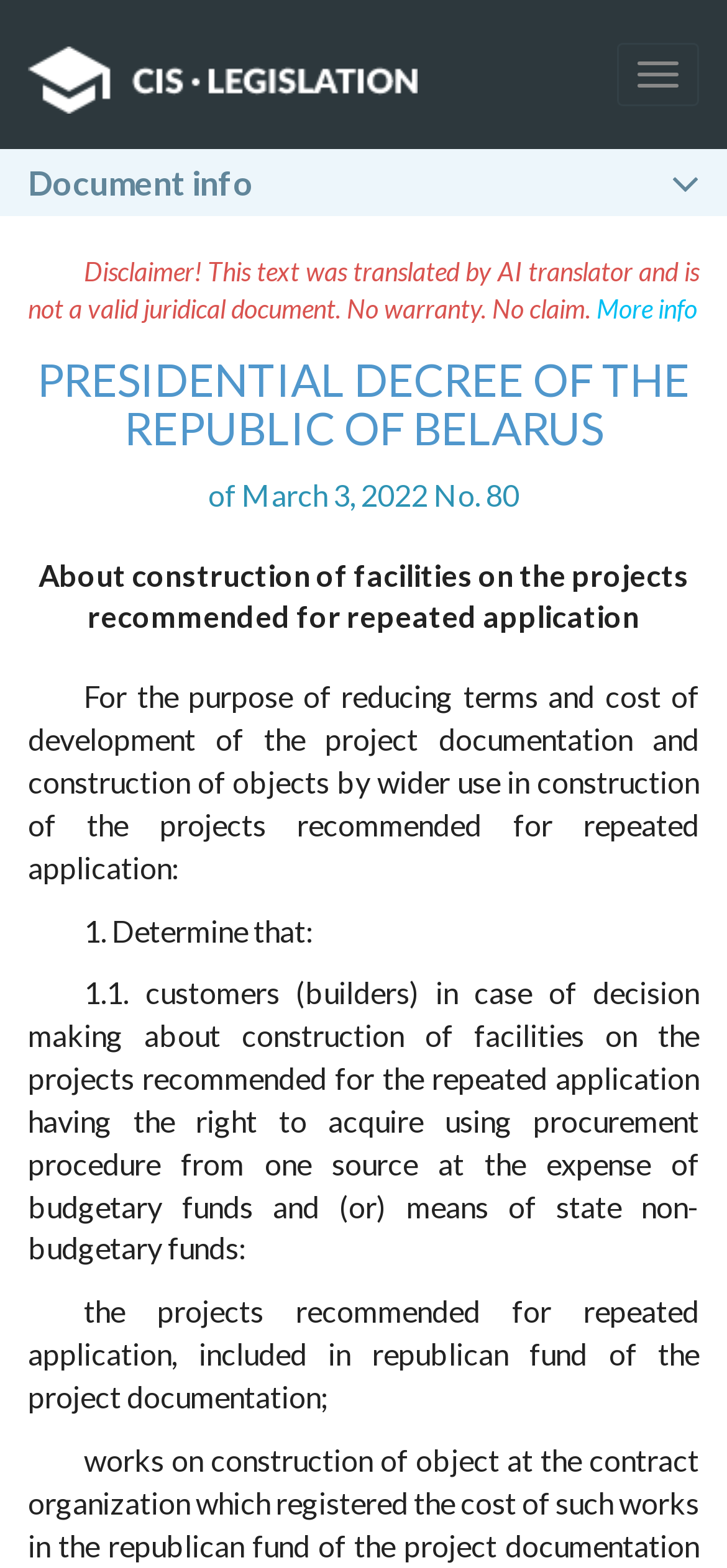Determine the primary headline of the webpage.

PRESIDENTIAL DECREE OF THE REPUBLIC OF BELARUS